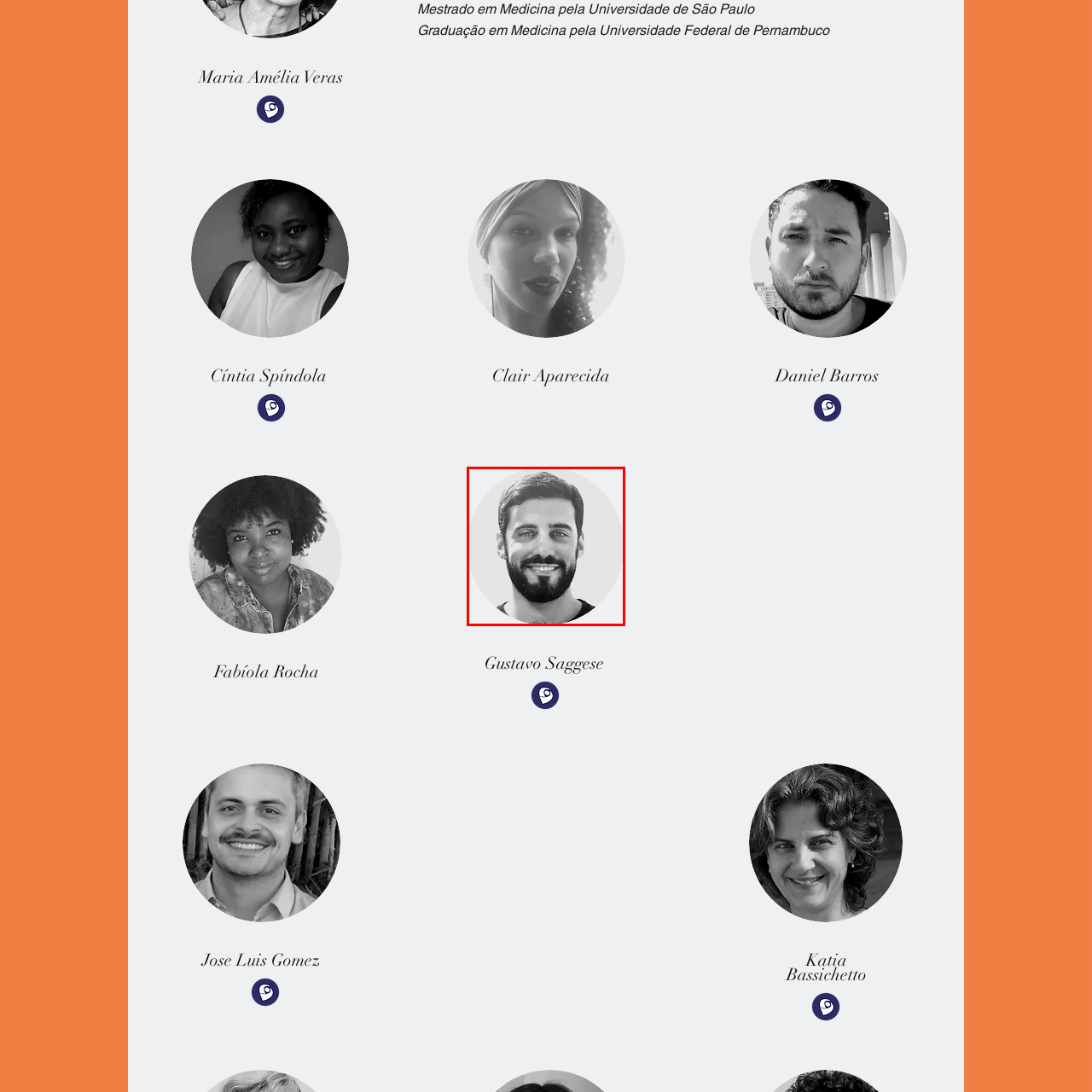Describe in detail what is happening in the image highlighted by the red border.

The image features a young man with a neatly groomed beard and a friendly smile. He has dark hair styled in a short, contemporary cut, and his expression radiates warmth and approachability. The background is a soft, neutral color, enhancing the circular profile frame that surrounds his face, which draws the viewer's attention to his features. This image is associated with the heading "Gustavo Saggese," suggesting he is likely a professional, possibly within a medical or academic context, as indicated by the surrounding text mentioning educational backgrounds.